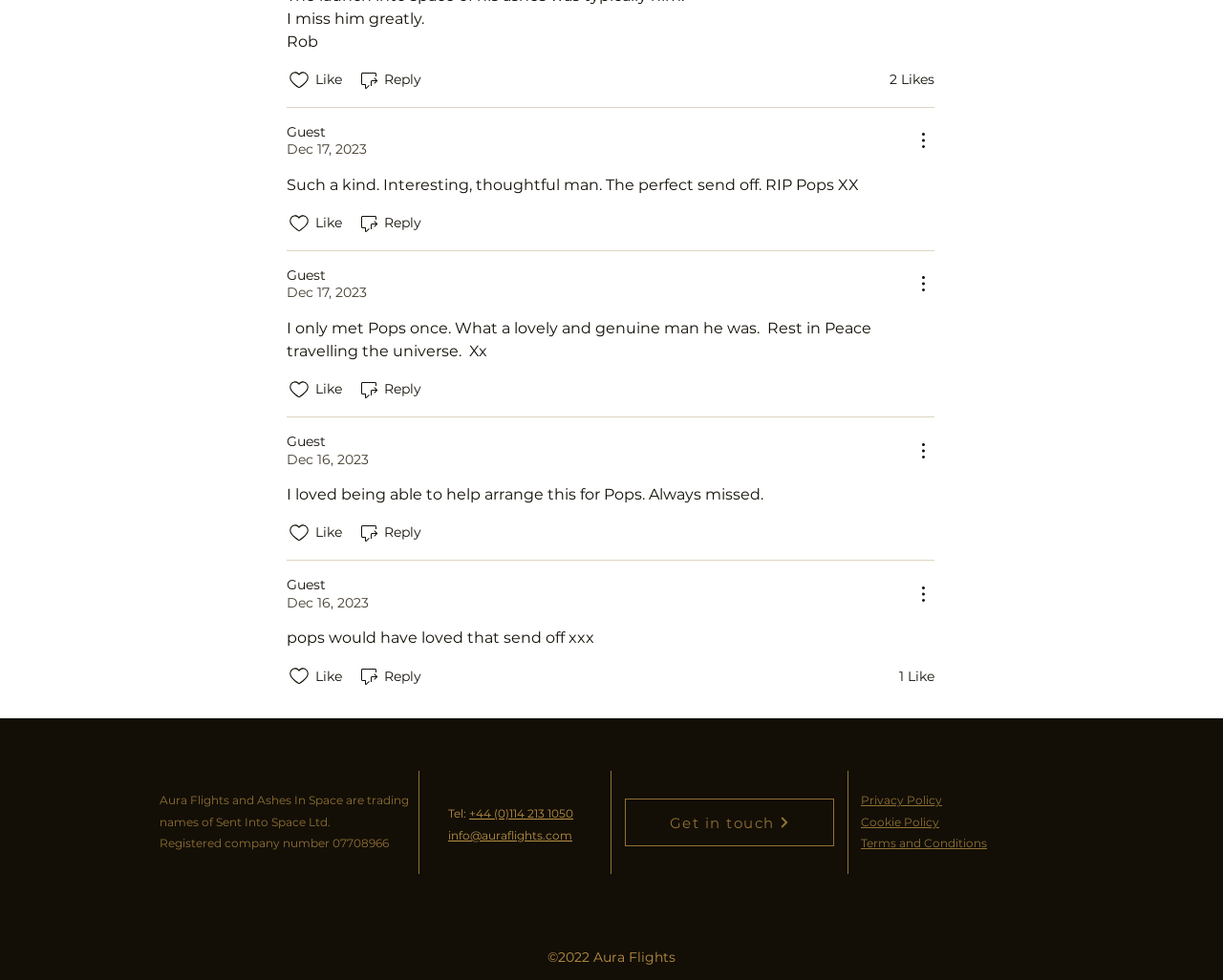Determine the bounding box of the UI element mentioned here: "parent_node: Like aria-label="Likes icon unchecked"". The coordinates must be in the format [left, top, right, bottom] with values ranging from 0 to 1.

[0.234, 0.679, 0.255, 0.702]